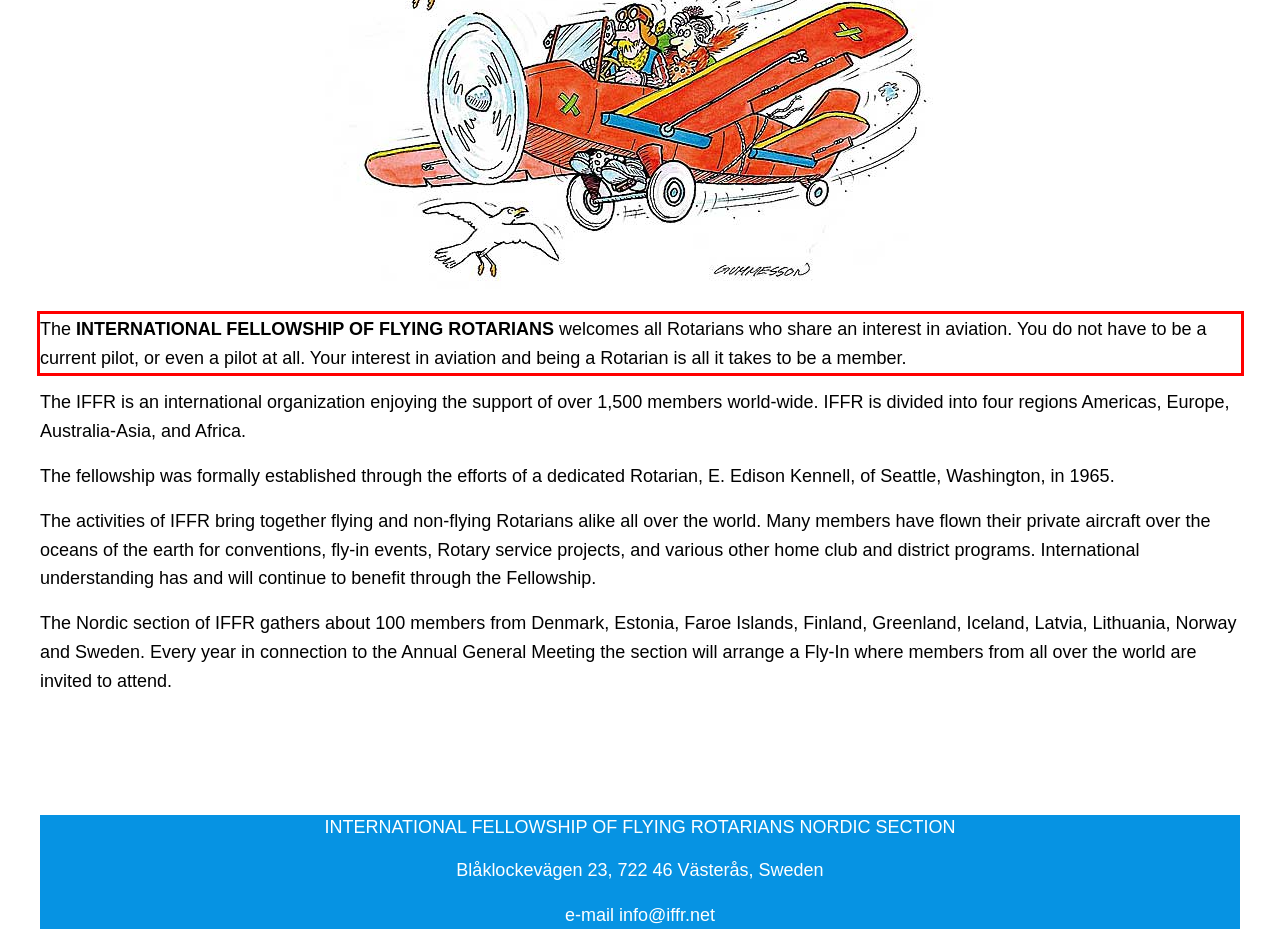Please extract the text content within the red bounding box on the webpage screenshot using OCR.

The INTERNATIONAL FELLOWSHIP OF FLYING ROTARIANS welcomes all Rotarians who share an interest in aviation. You do not have to be a current pilot, or even a pilot at all. Your interest in aviation and being a Rotarian is all it takes to be a member.